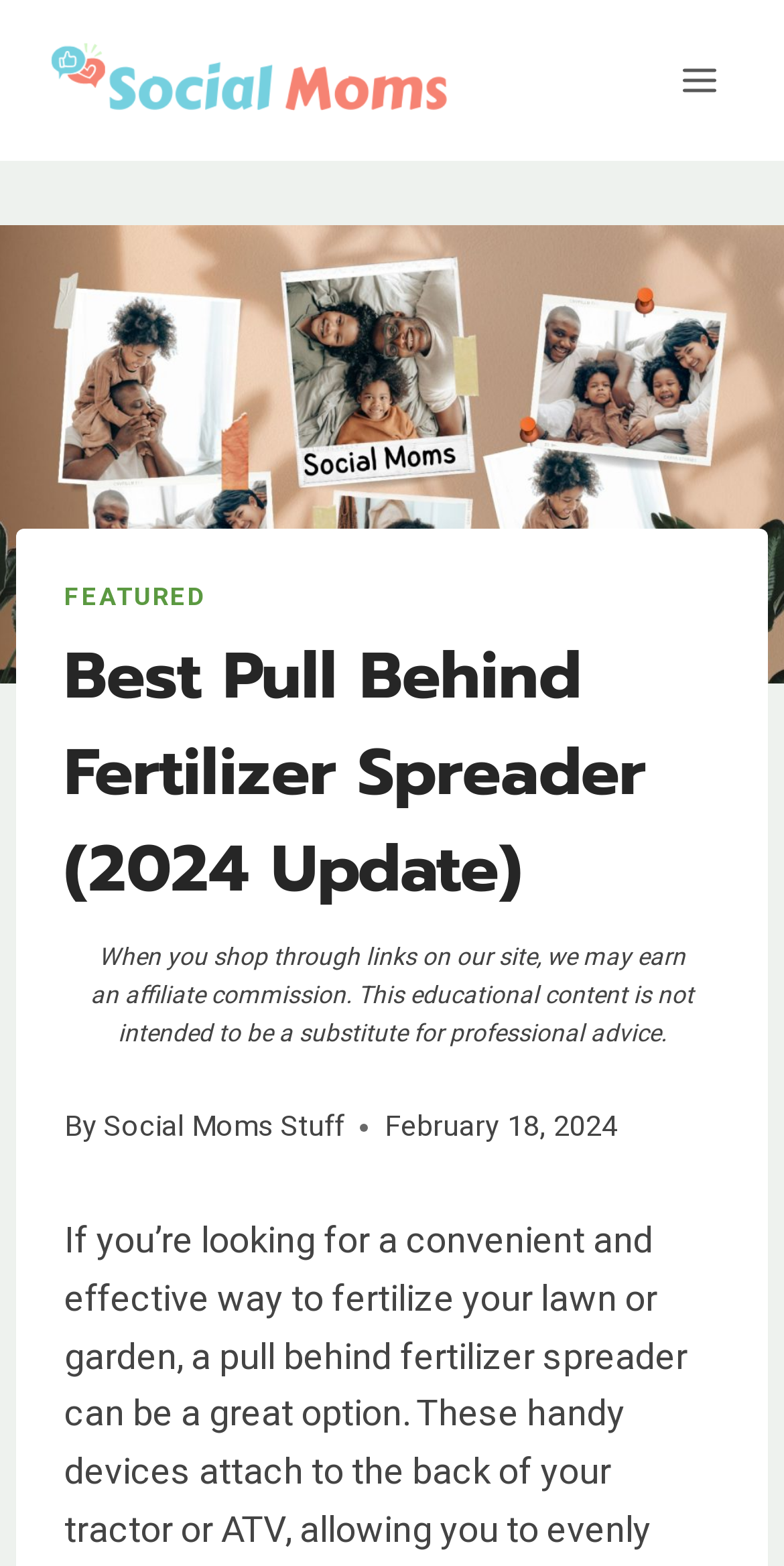Give a complete and precise description of the webpage's appearance.

The webpage is about the best pull behind fertilizer spreader, with a focus on a 2024 update. At the top left corner, there is a logo of "Social Moms" accompanied by a link to the website. Next to it, on the top right corner, there is a button to open a menu. 

Below the logo, there is a large image that spans the entire width of the page, with a header section on top of it. The header section contains a link to "FEATURED" content, a heading that reads "Best Pull Behind Fertilizer Spreader (2024 Update)", and a disclaimer text that explains the website's affiliate commission policy. 

Under the header section, there is a byline that reads "By" followed by a link to "Social Moms Stuff", and a timestamp that indicates the content was published on February 18, 2024.